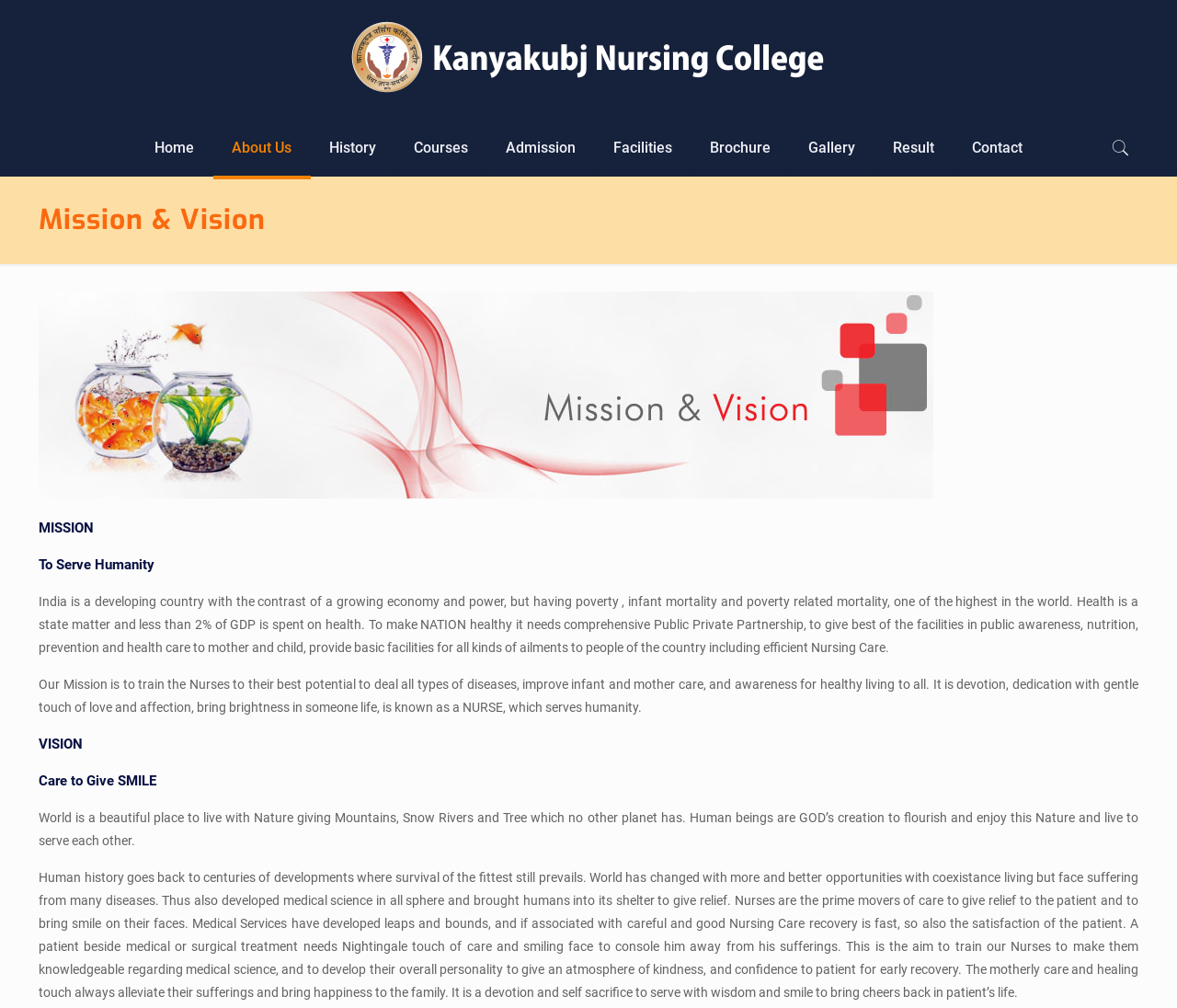What is the mission of the nursing college?
Please answer the question with a detailed and comprehensive explanation.

The mission of the nursing college can be determined by reading the text under the heading 'MISSION'. The text states that the mission is to train nurses to their best potential to deal with all types of diseases, improve infant and mother care, and awareness for healthy living to all. This mission is focused on serving humanity.